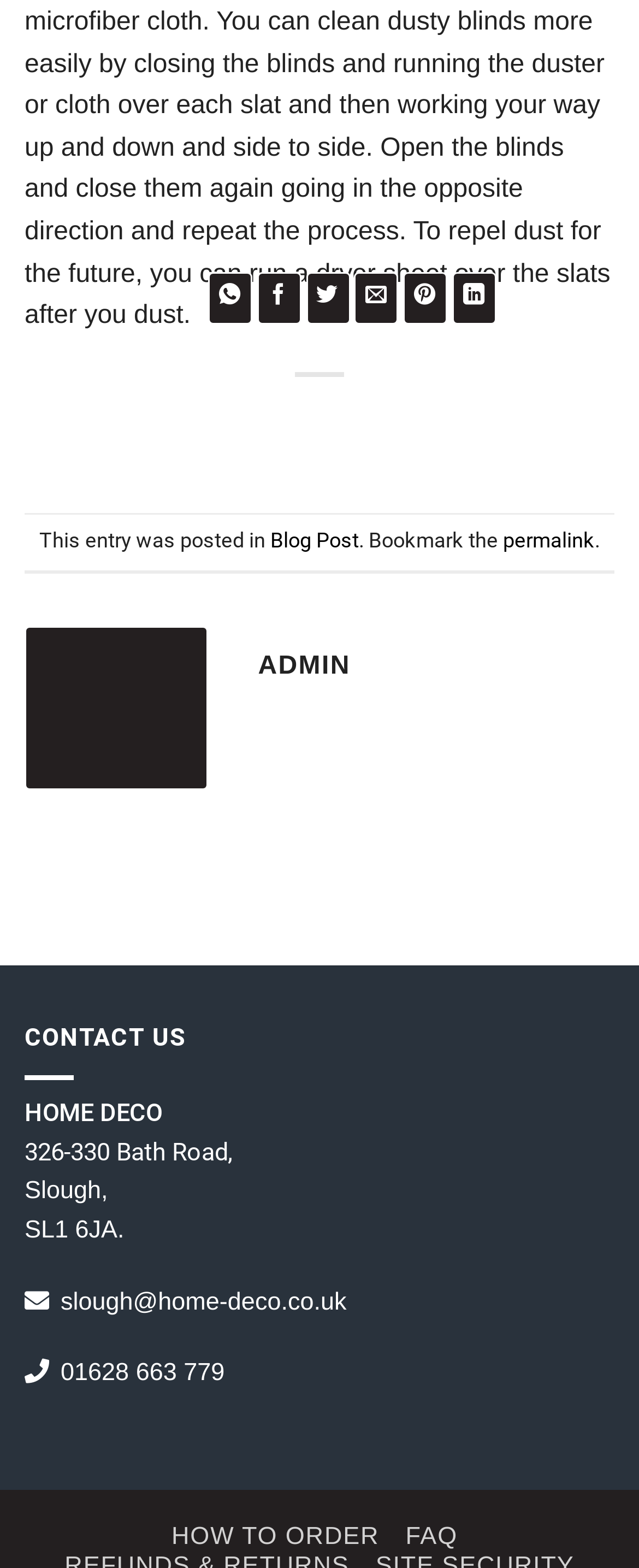Highlight the bounding box coordinates of the element that should be clicked to carry out the following instruction: "Contact us". The coordinates must be given as four float numbers ranging from 0 to 1, i.e., [left, top, right, bottom].

[0.038, 0.652, 0.291, 0.671]